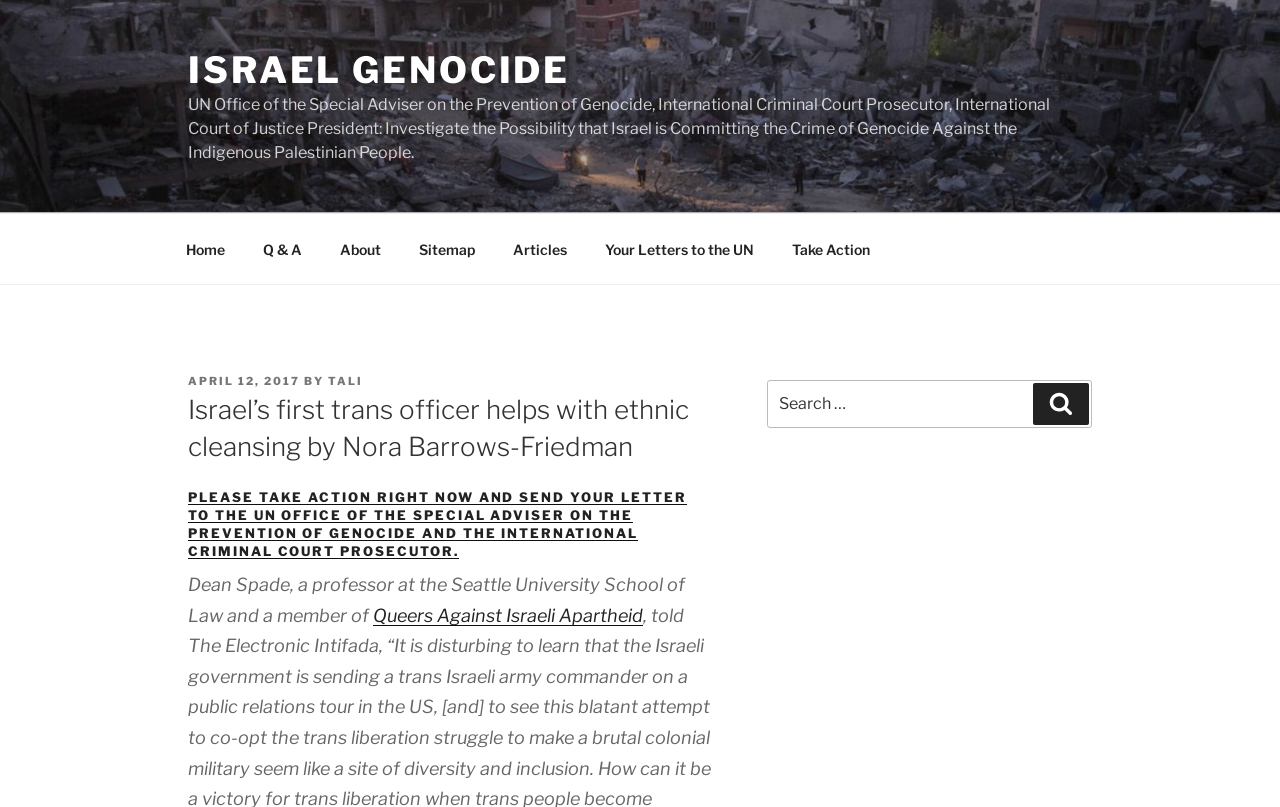Please answer the following question as detailed as possible based on the image: 
Who is the author of the article?

I read the heading of the article and found the author's name 'Nora Barrows-Friedman'.